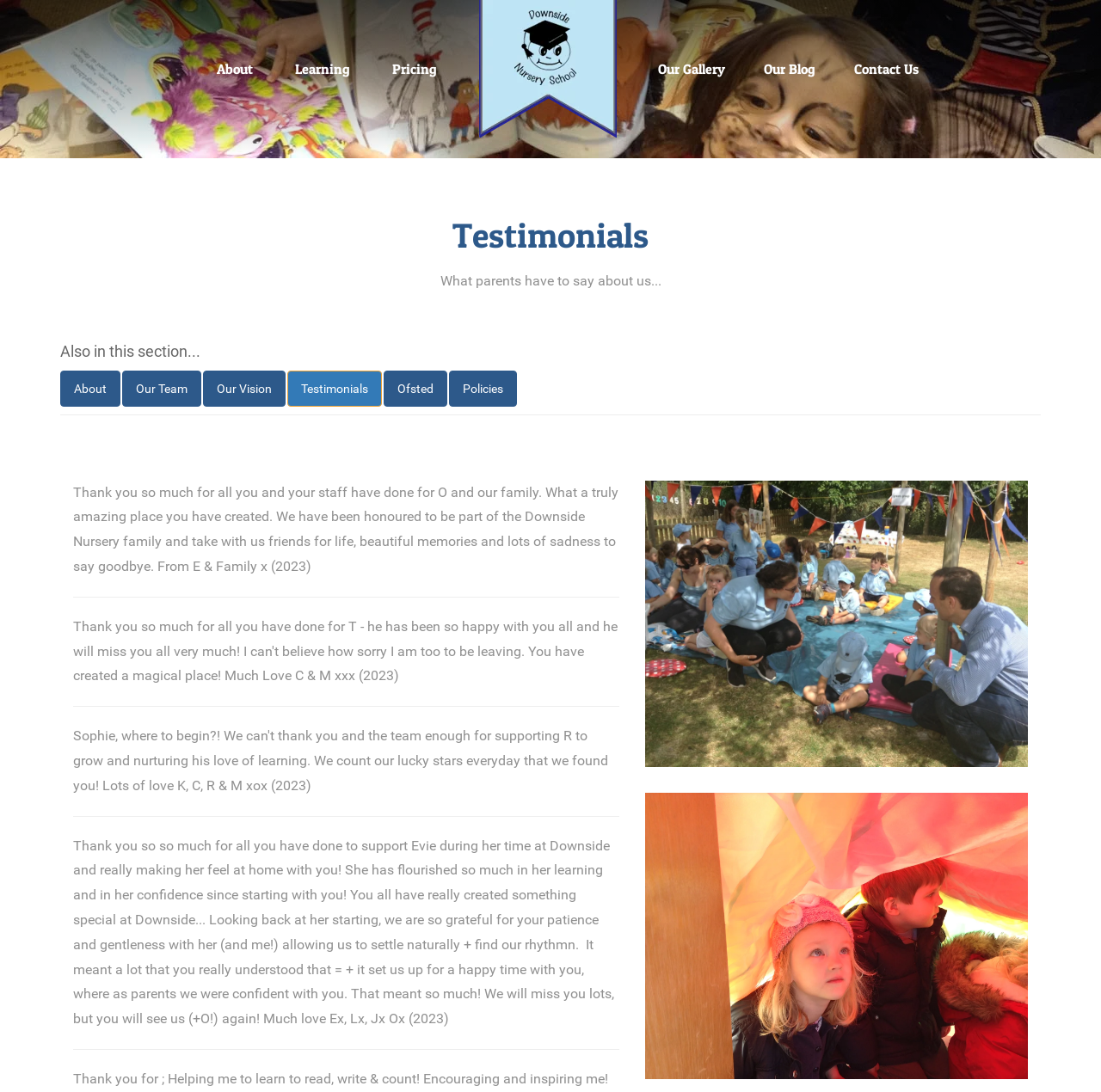Explain the webpage's layout and main content in detail.

The webpage is about Downside Nursery, specifically showcasing testimonials from parents. At the top, there is a navigation menu with links to "About", "Learning", "Pricing", an empty link, "Our Gallery", "Our Blog", and "Contact Us". Below the navigation menu, there is a heading "Testimonials" followed by a subheading "What parents have to say about us...".

The main content of the page is divided into sections, with a tab list at the top that allows users to navigate between different sections, including "About", "Our Team", "Our Vision", "Testimonials", "Ofsted", and "Policies". 

There are two testimonials from parents, one from E & Family x (2023) and another from Ex, Lx, Jx Ox (2023). These testimonials are placed in the middle of the page, with horizontal separators above and below each one. The testimonials express gratitude and praise for the nursery, highlighting the positive experiences of their children.

On the right side of the page, there are two images, one labeled "Sports Day!" and another labeled "Working together". These images are placed below the navigation menu and above the testimonials.